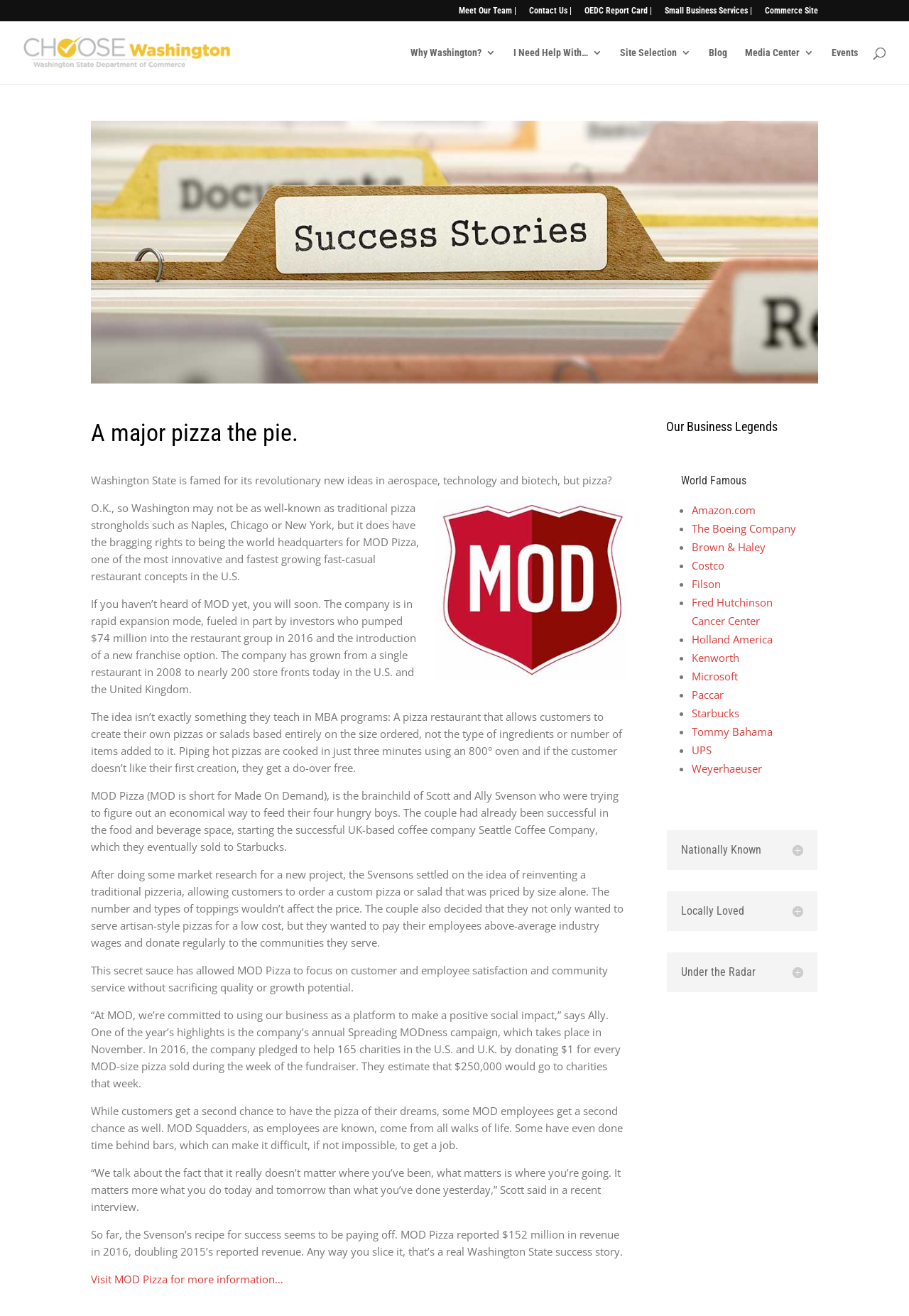What is the name of the pizza company?
Please use the image to provide a one-word or short phrase answer.

MOD Pizza